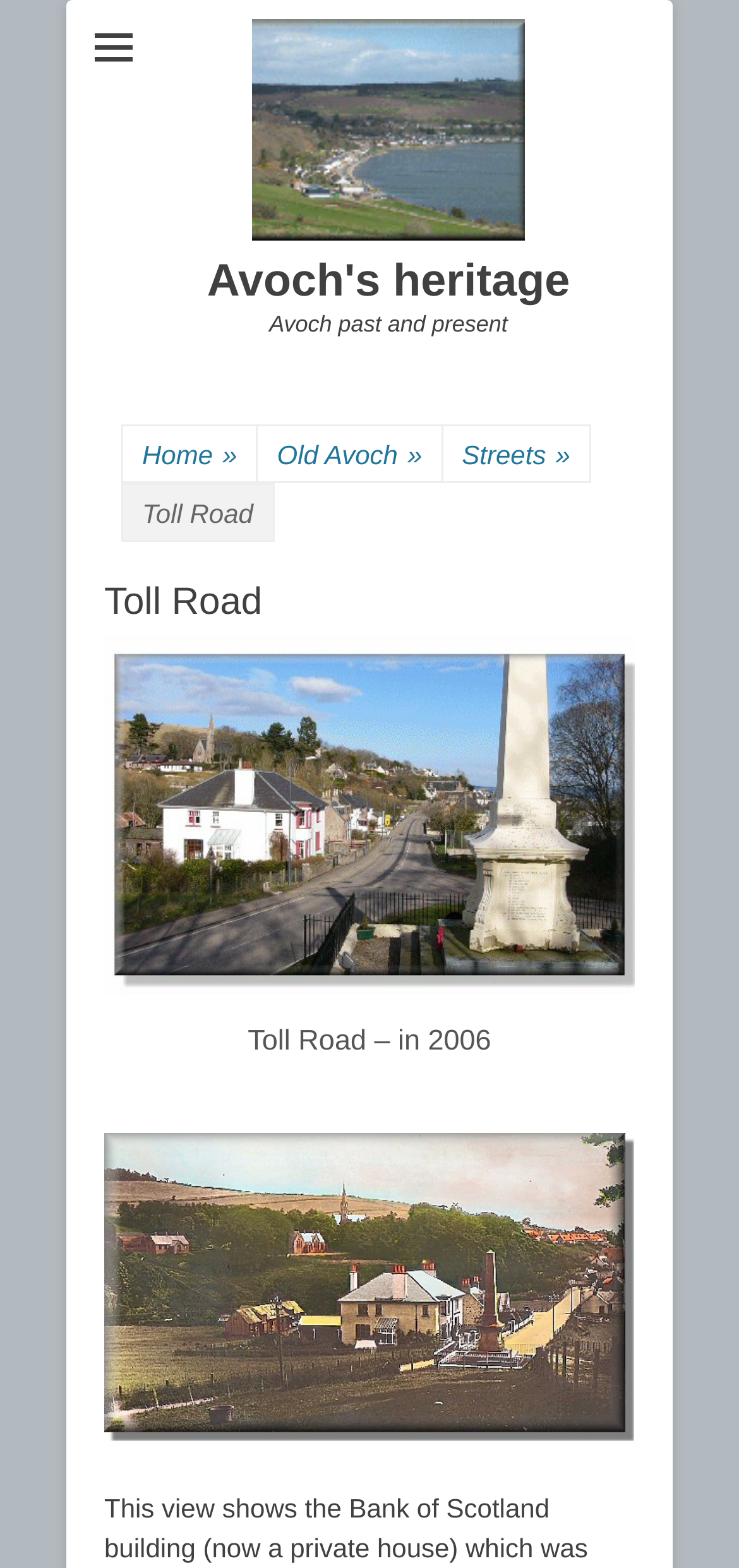Give a concise answer using one word or a phrase to the following question:
How many images are on the page?

2